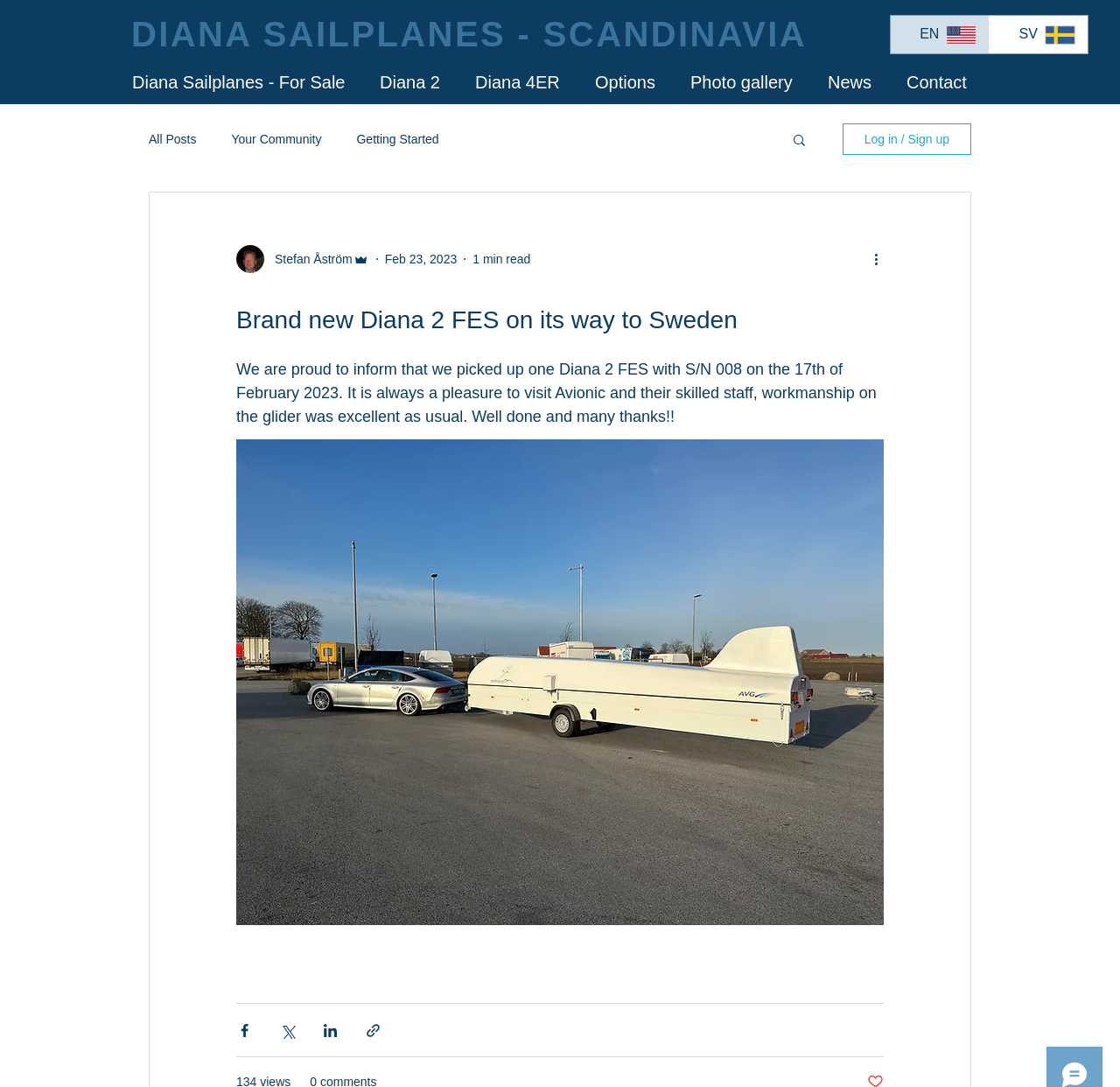Illustrate the webpage with a detailed description.

This webpage appears to be a blog post from Diana Sailplanes - Scandinavia. At the top, there is a heading that reads "DIANA SAILPLANES - SCANDINAVIA" with a link to the same title. To the right of this heading, there is a language selector with two options: English and Swedish. 

Below the heading, there is a navigation menu with several links, including "Diana Sailplanes - For Sale", "Diana 2", "Diana 4ER", "Options", "Photo gallery", "News", and "Contact". 

On the right side of the navigation menu, there is a search button with a magnifying glass icon. Below the search button, there is a "Log in / Sign up" button with a writer's picture and some text that reads "Stefan Åström, Admin, Feb 23, 2023, 1 min read".

The main content of the webpage is an article with a heading that reads "Brand new Diana 2 FES on its way to Sweden". The article text informs that the author picked up a Diana 2 FES with S/N 008 on February 17, 2023, and expresses appreciation for the skilled staff at Avionic. 

At the bottom of the article, there are several social media sharing buttons, including Facebook, Twitter, LinkedIn, and a link-sharing option.